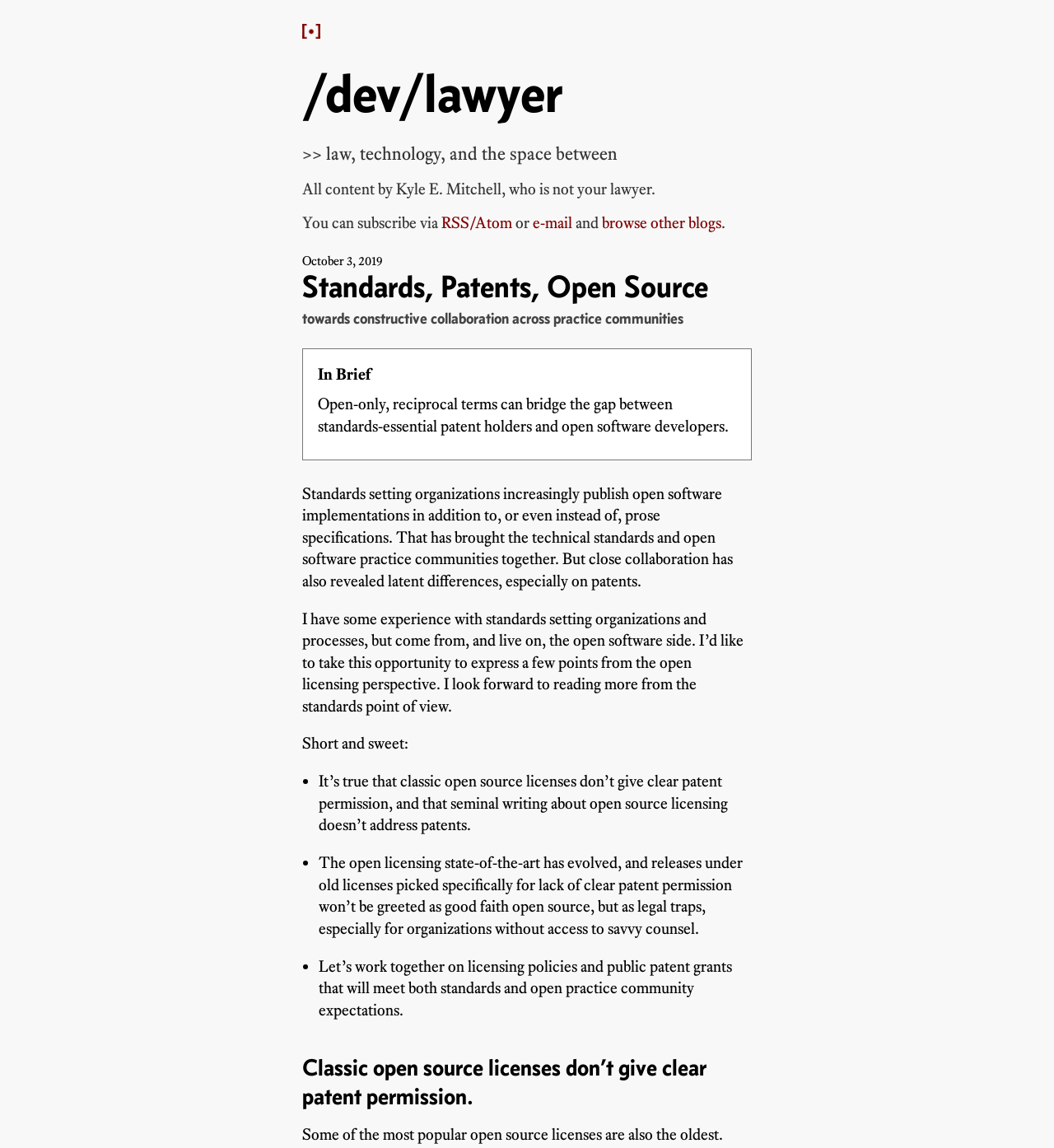Using the information in the image, give a detailed answer to the following question: What is the purpose of the article?

The purpose of the article can be inferred from the text 'I’d like to take this opportunity to express a few points from the open licensing perspective.' which indicates that the author wants to share their thoughts on open licensing.